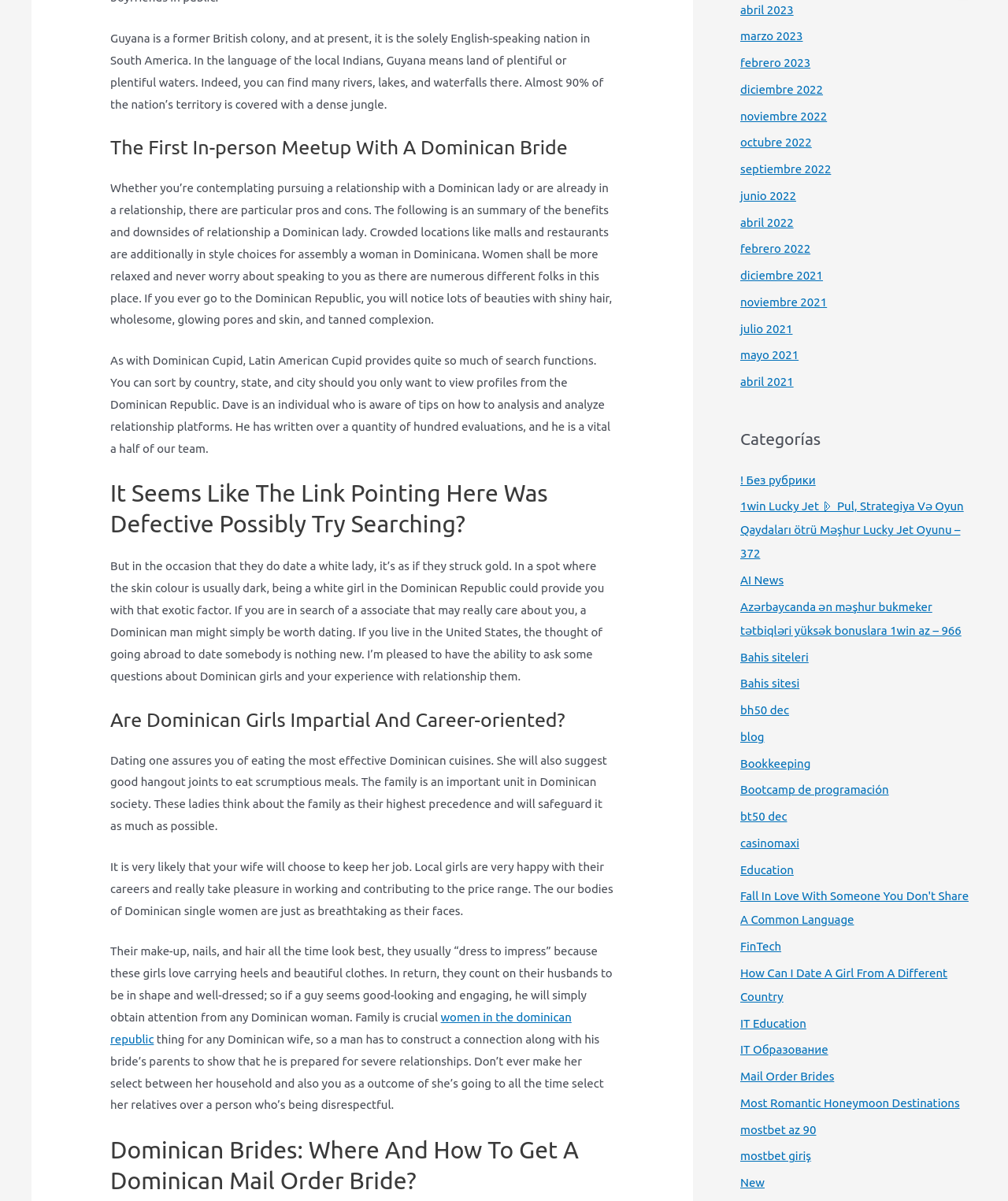Find and indicate the bounding box coordinates of the region you should select to follow the given instruction: "search for a product".

None